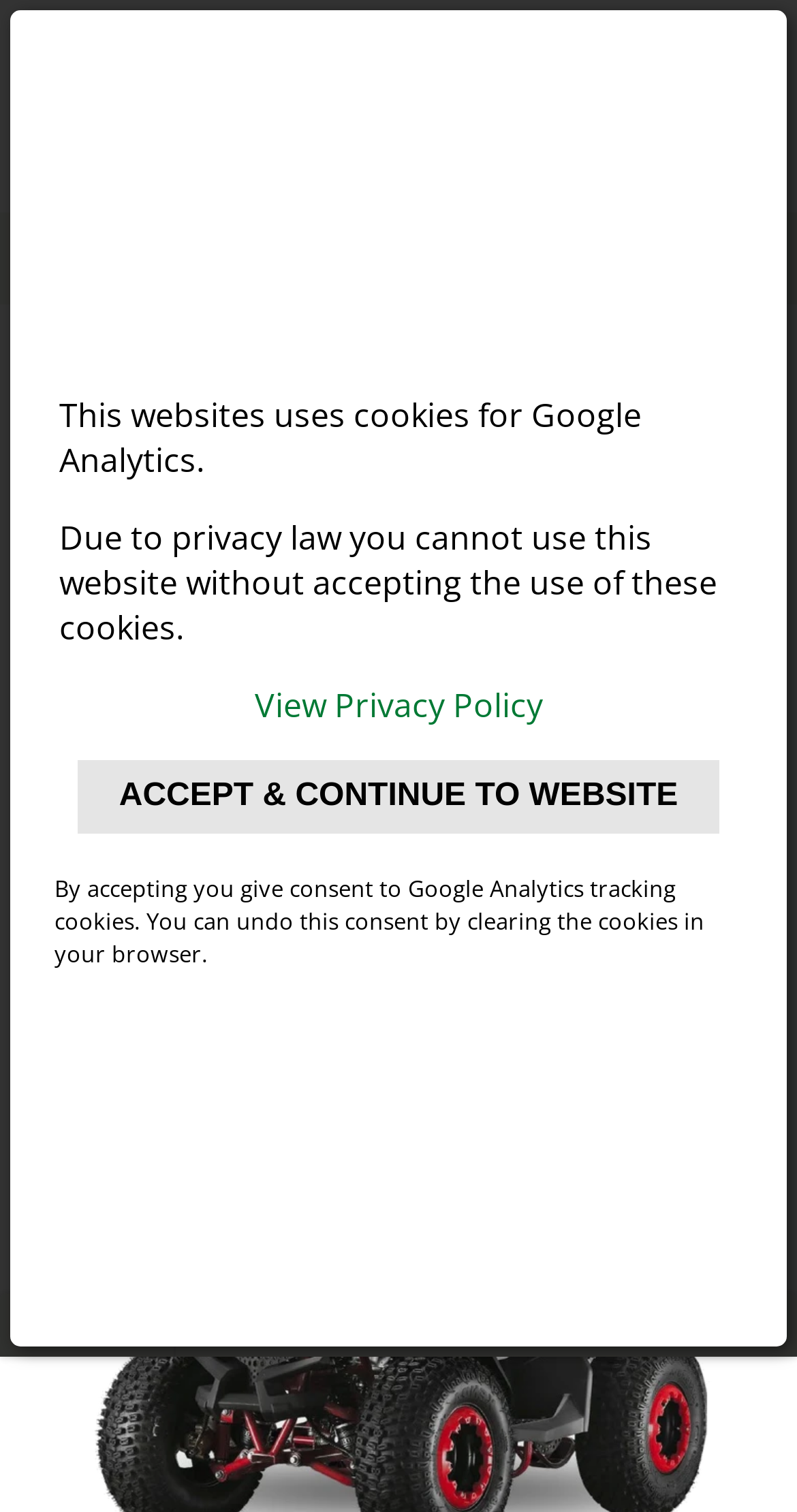What is the name of the electric scooter?
Answer the question with as much detail as you can, using the image as a reference.

The name of the electric scooter can be found in the heading element on the webpage, which is 'Velocifero E-ATV'.